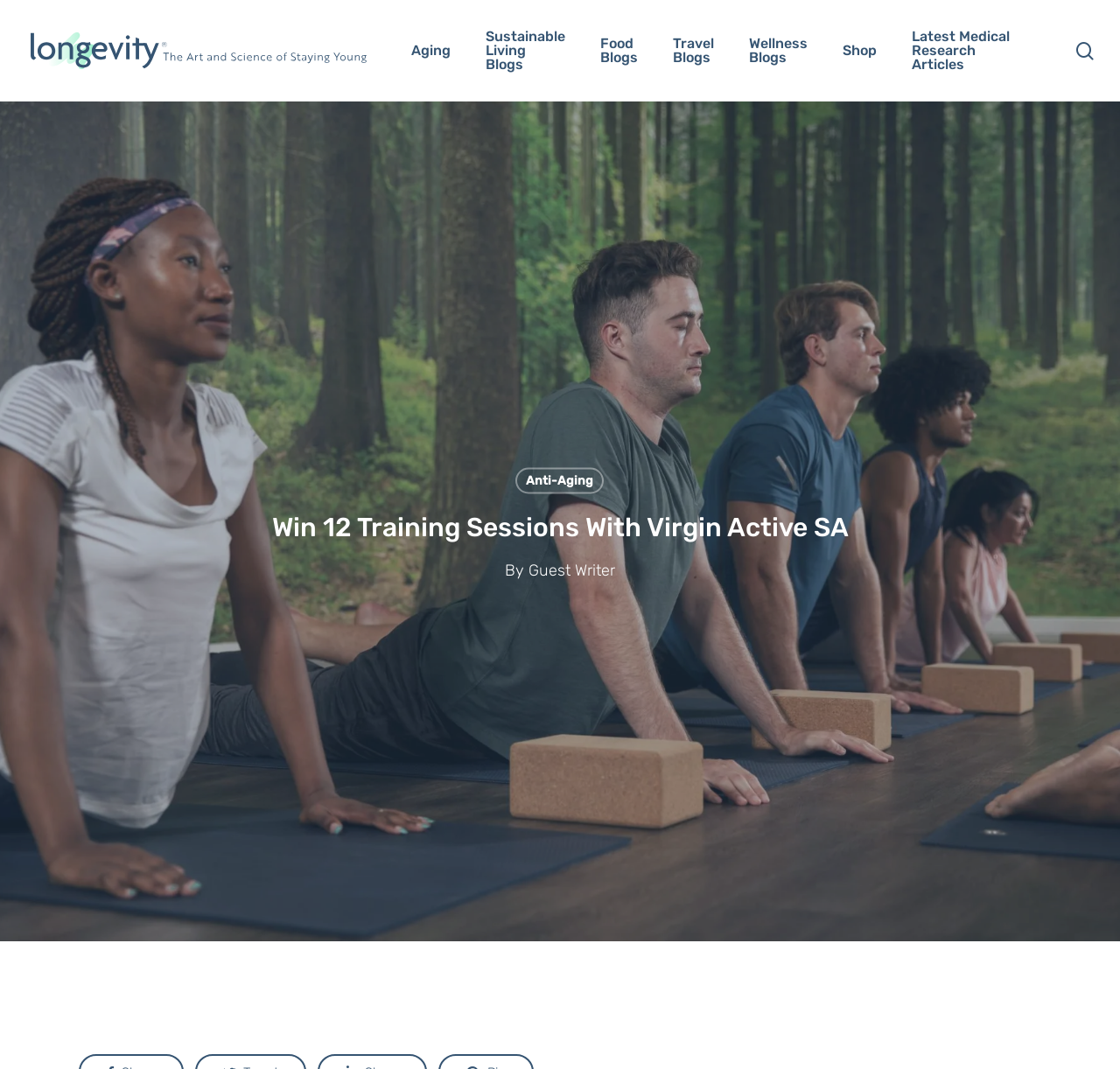Identify the bounding box for the described UI element. Provide the coordinates in (top-left x, top-left y, bottom-right x, bottom-right y) format with values ranging from 0 to 1: Food Blogs

[0.52, 0.034, 0.585, 0.061]